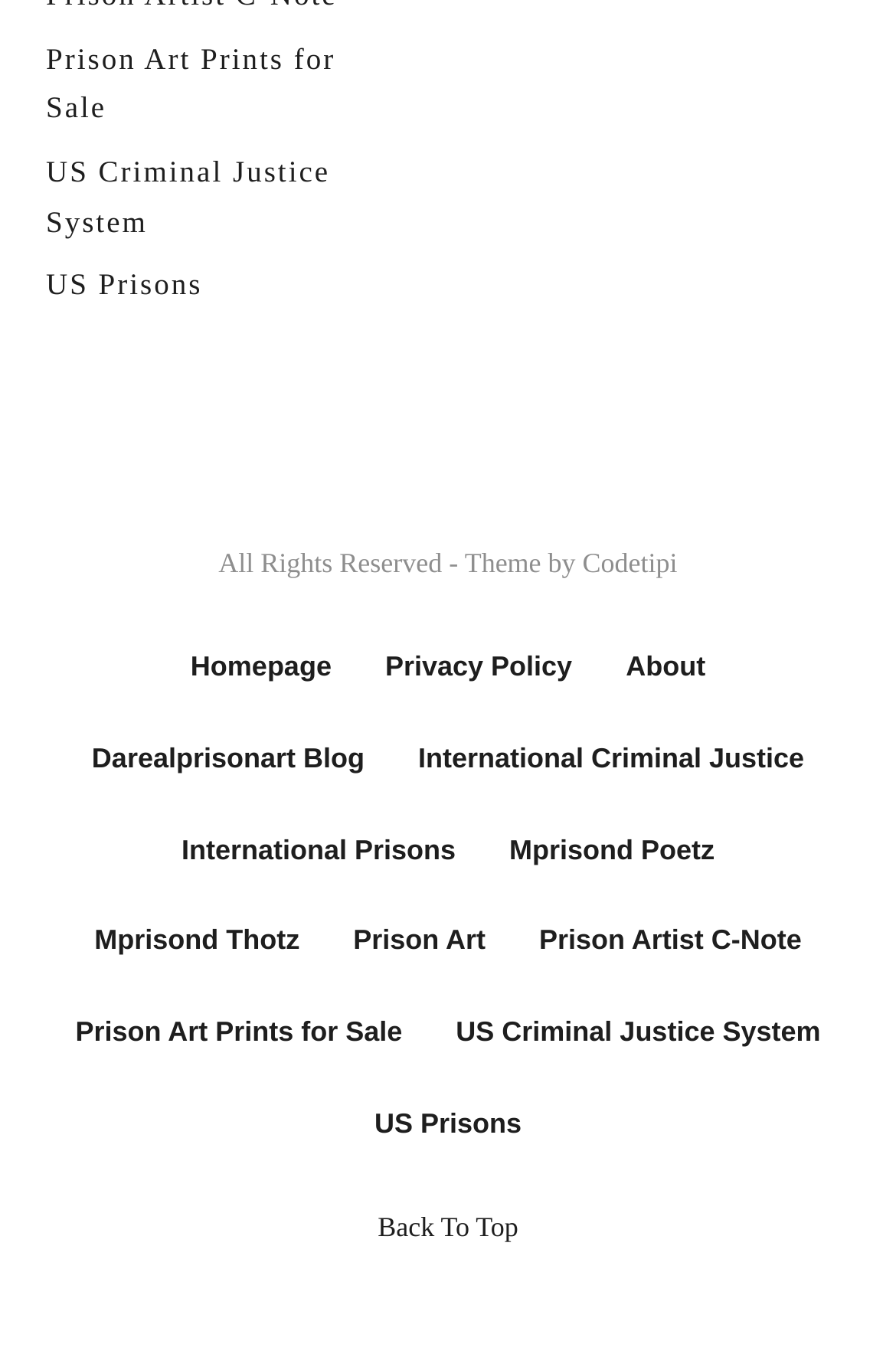Please specify the coordinates of the bounding box for the element that should be clicked to carry out this instruction: "go back to top". The coordinates must be four float numbers between 0 and 1, formatted as [left, top, right, bottom].

[0.422, 0.883, 0.578, 0.916]